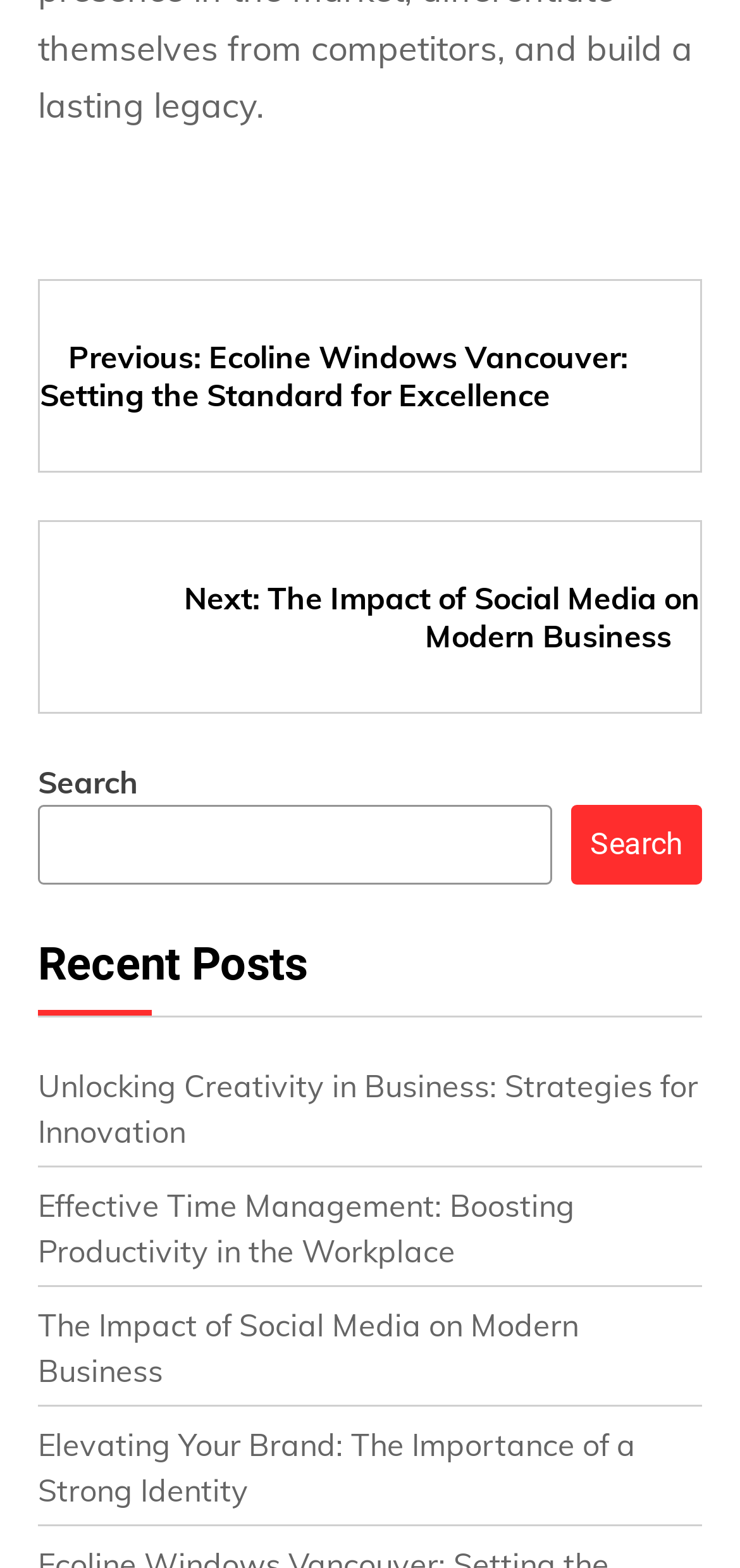Use a single word or phrase to answer the question: 
How many recent posts are listed?

4